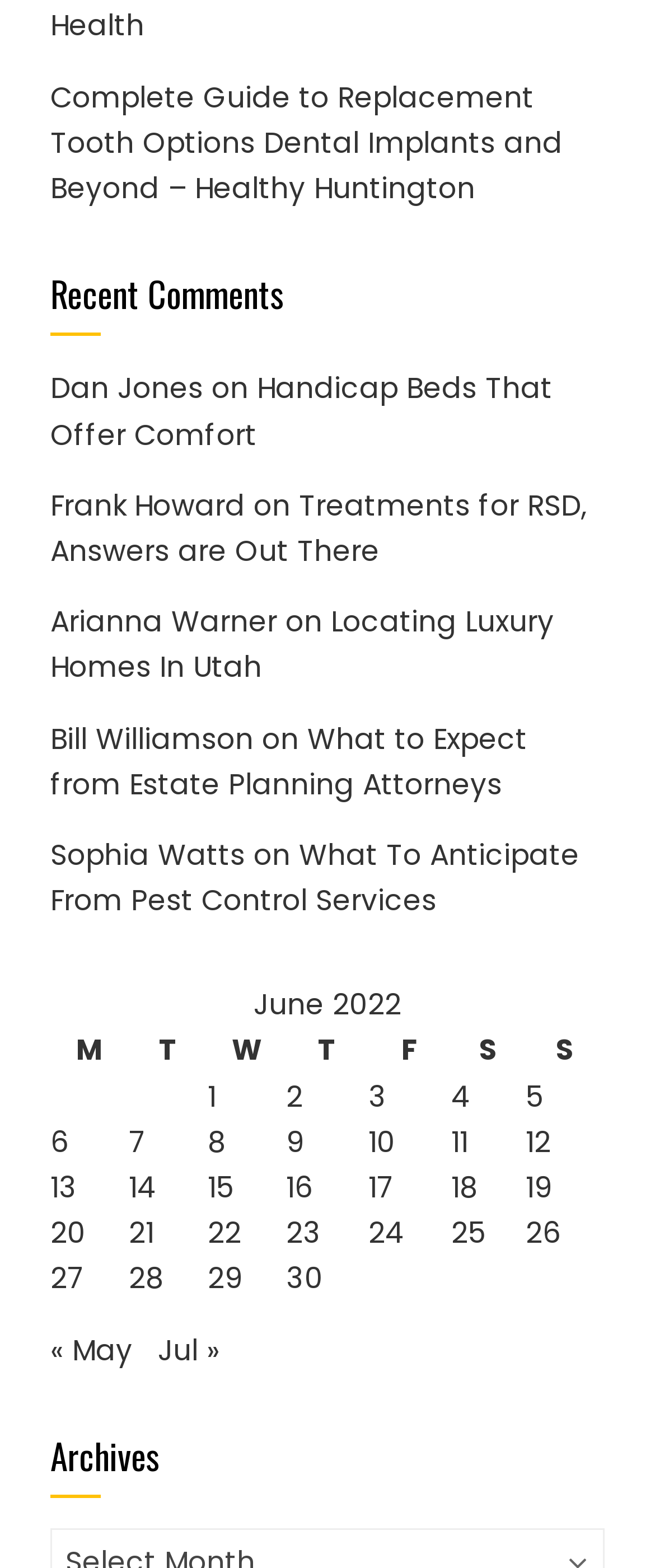Given the description "4", determine the bounding box of the corresponding UI element.

[0.689, 0.686, 0.719, 0.712]